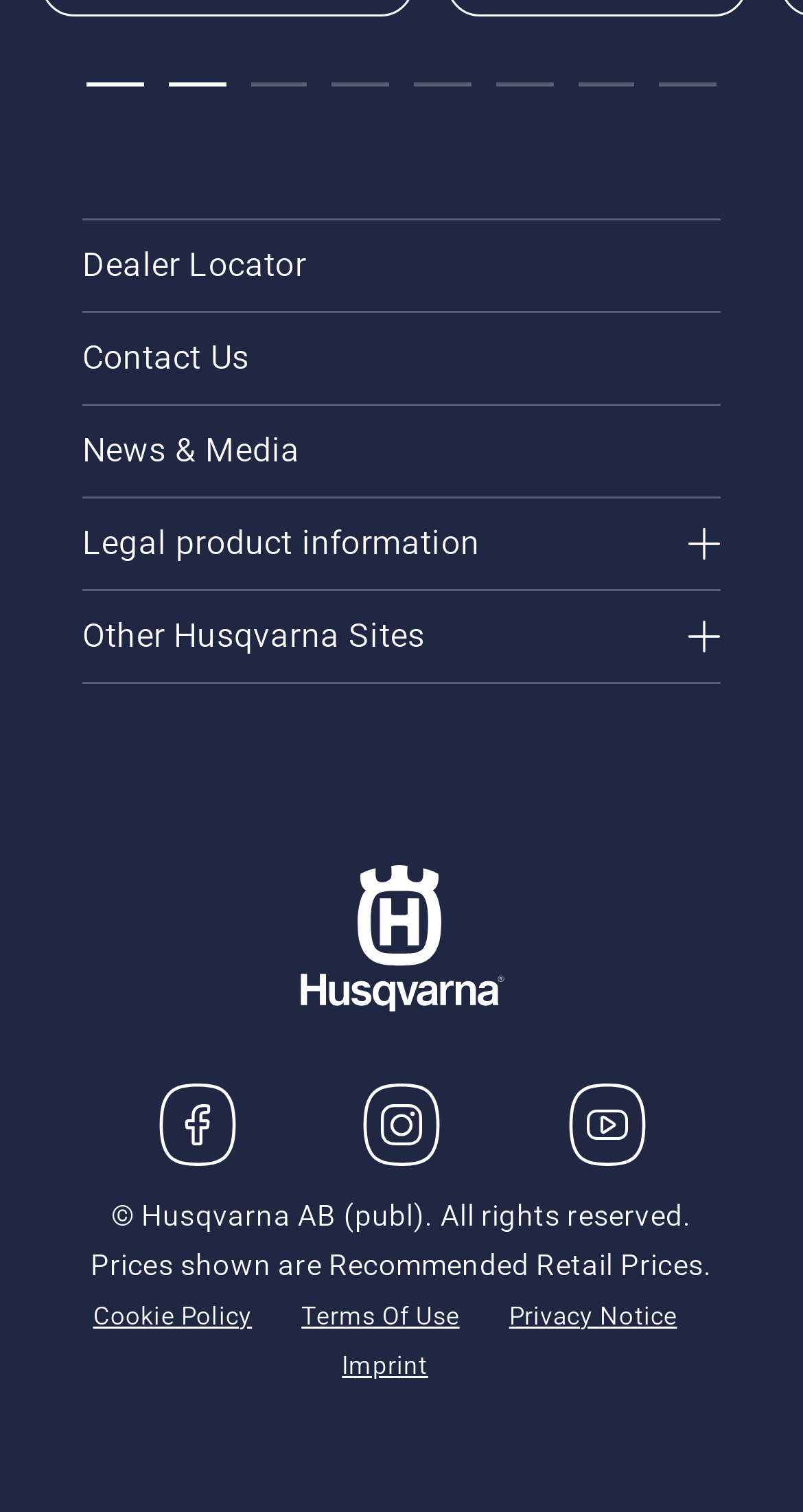What are the social media links for?
Please utilize the information in the image to give a detailed response to the question.

The links 'Visit us on Facebook', 'Instagram', and 'YouTube' at [0.194, 0.717, 0.296, 0.771], [0.449, 0.717, 0.551, 0.771], and [0.704, 0.717, 0.806, 0.771] respectively, are likely used to allow users to follow Husqvarna's official social media accounts.